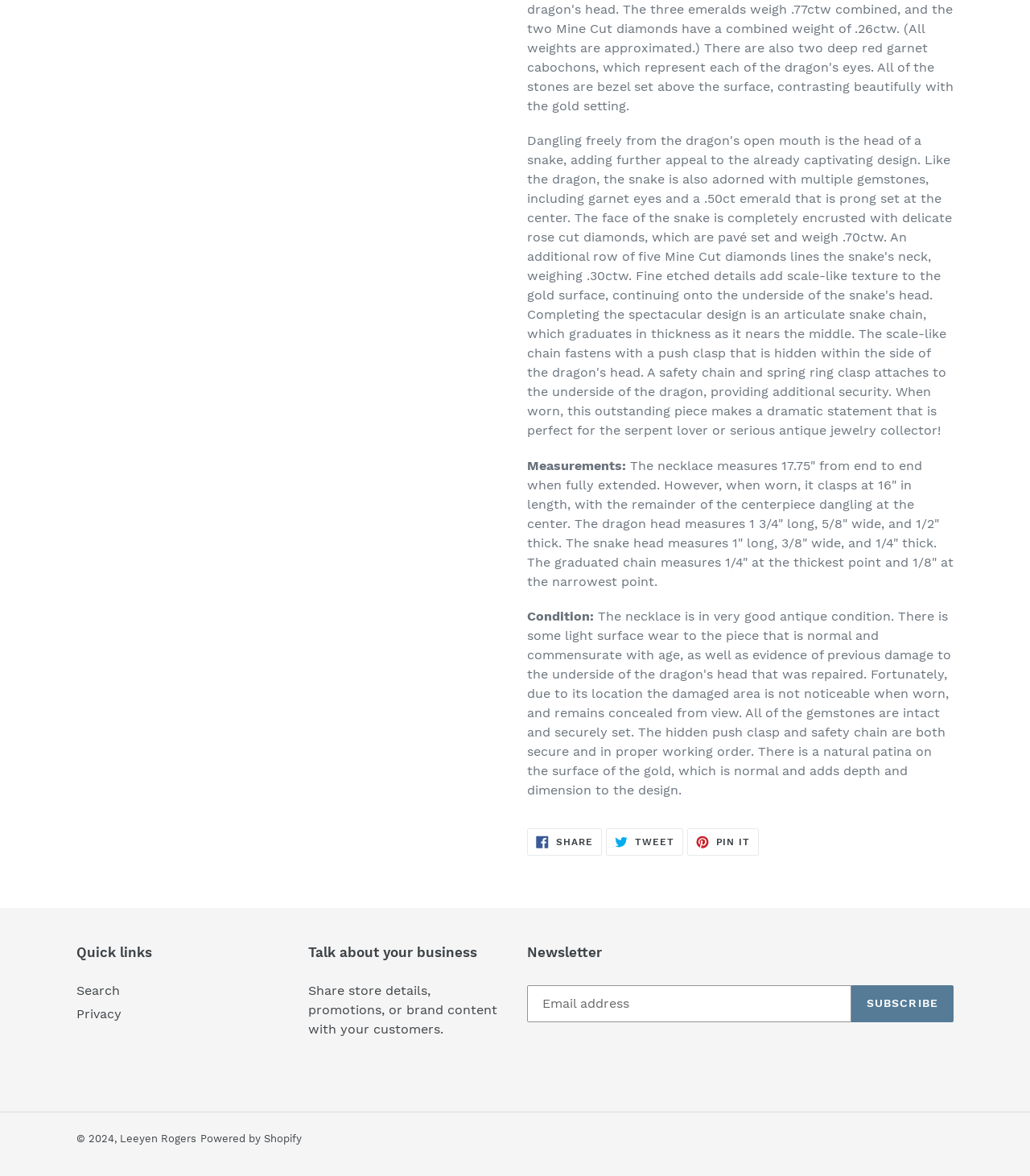Provide the bounding box coordinates of the HTML element this sentence describes: "Pin it Pin on Pinterest". The bounding box coordinates consist of four float numbers between 0 and 1, i.e., [left, top, right, bottom].

[0.667, 0.705, 0.737, 0.728]